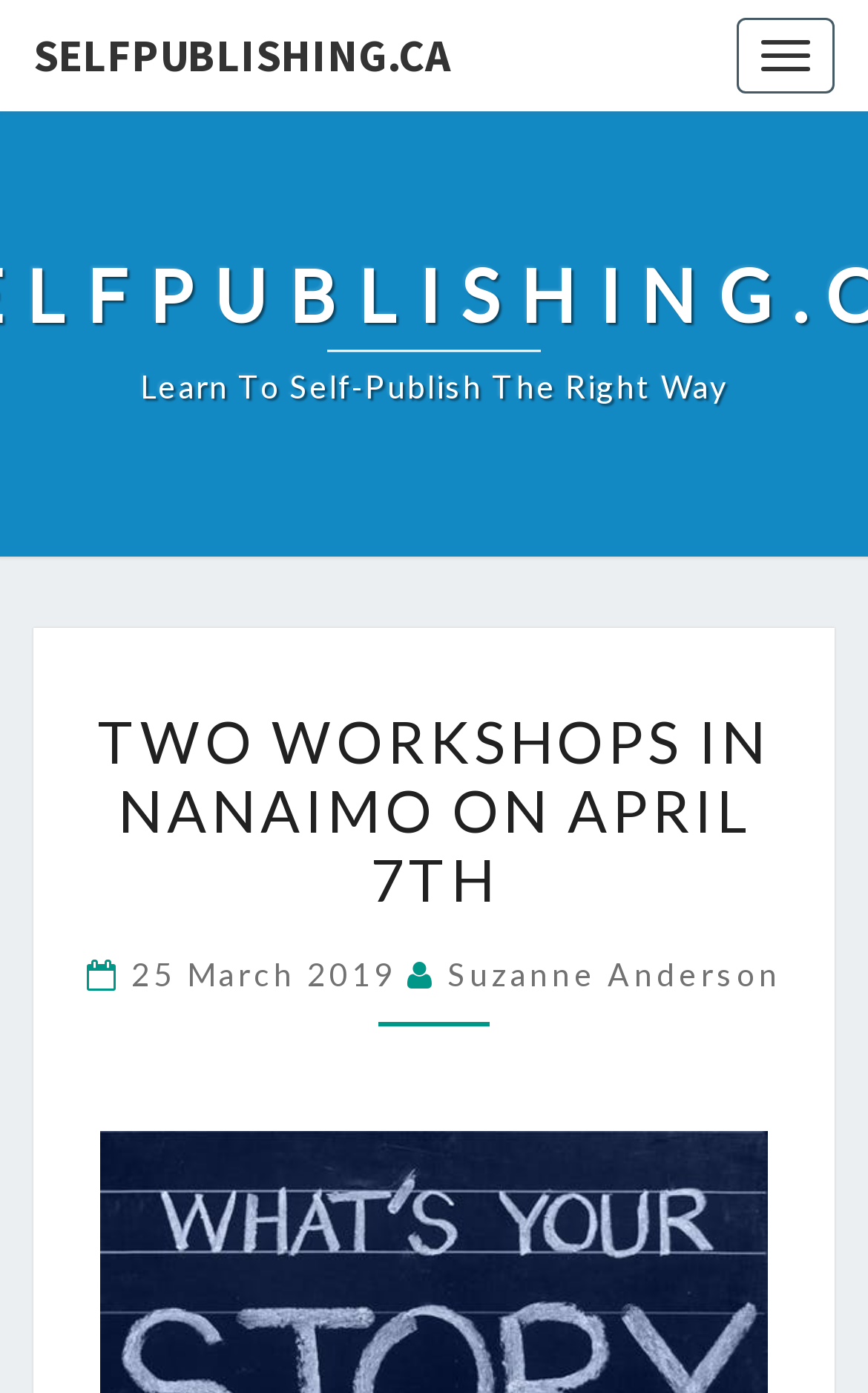Who is the author of the article?
Please give a detailed and elaborate answer to the question.

I found the author of the article by looking at the text below the main heading. There is a line of text that says ' 25 March 2019  Suzanne Anderson', which indicates that Suzanne Anderson is the author of the article.